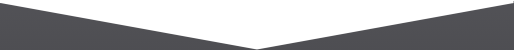Paint a vivid picture of the image with your description.

The image displayed relates to the navigation and meta section of a website, showcasing an interface element intended for user interaction. This section includes options like "Register," "Log in," "Entries feed," and "Comments feed," suggesting a focus on user account management and content interaction. The visual context likely provides users with clear pathways to engage with the site's content and features, emphasizing accessibility and user experience. Additionally, the image appears to serve as a visual aid in guiding visitors through their options while navigating the site effectively.